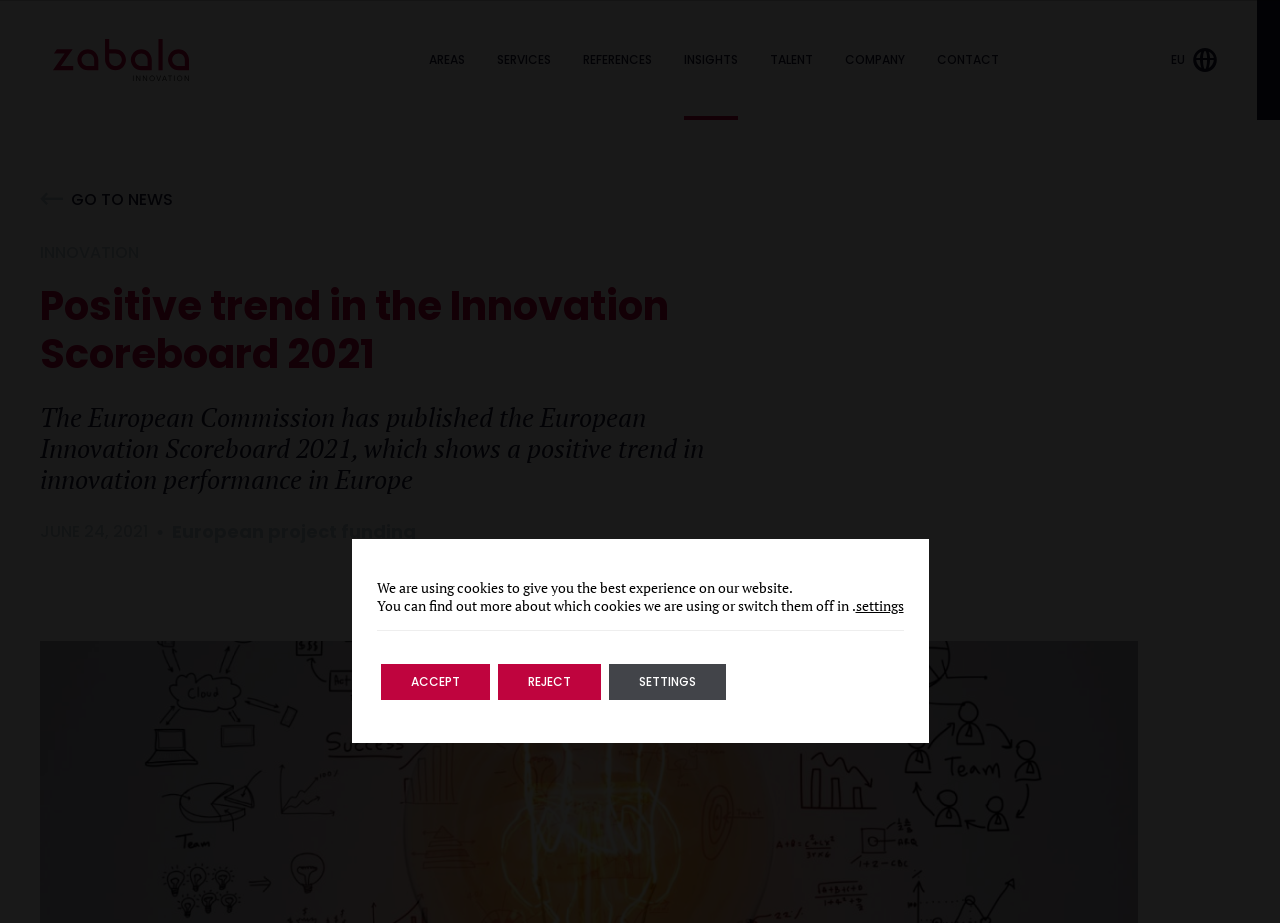How many main sections are on the webpage?
Refer to the image and provide a concise answer in one word or phrase.

5